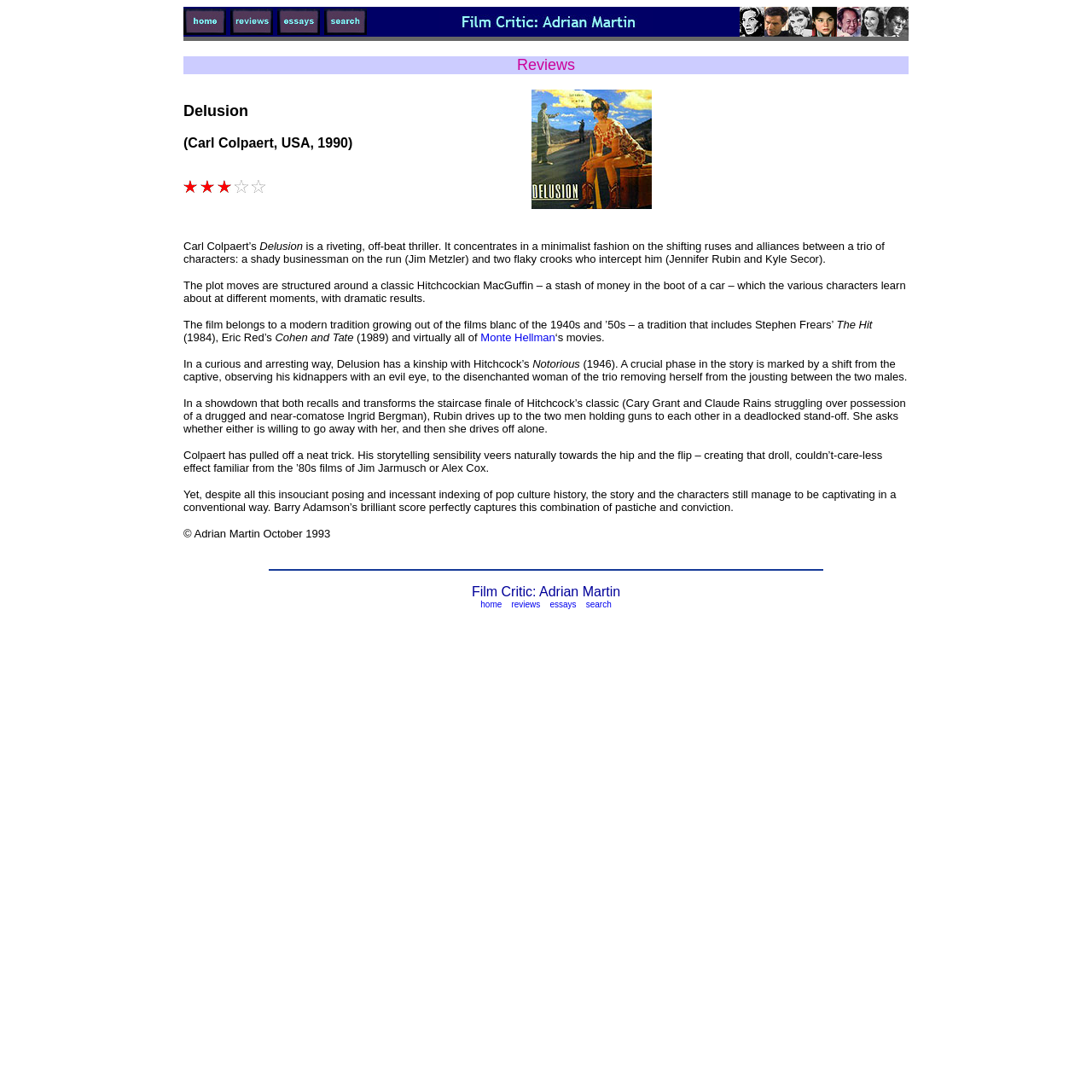Who is the author of the film review?
Please look at the screenshot and answer in one word or a short phrase.

Adrian Martin